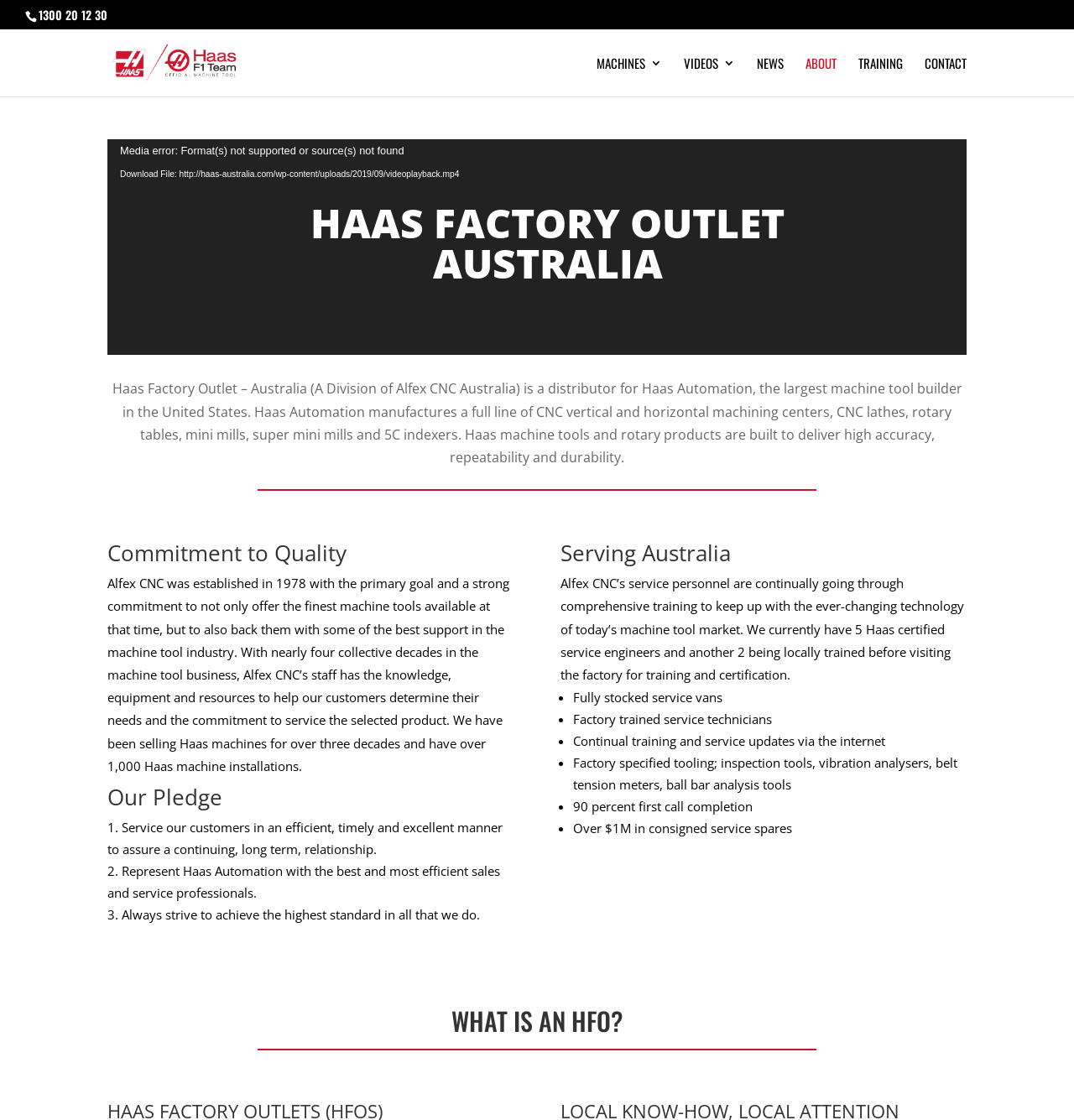Please provide the bounding box coordinate of the region that matches the element description: TRAINING. Coordinates should be in the format (top-left x, top-left y, bottom-right x, bottom-right y) and all values should be between 0 and 1.

[0.799, 0.051, 0.841, 0.086]